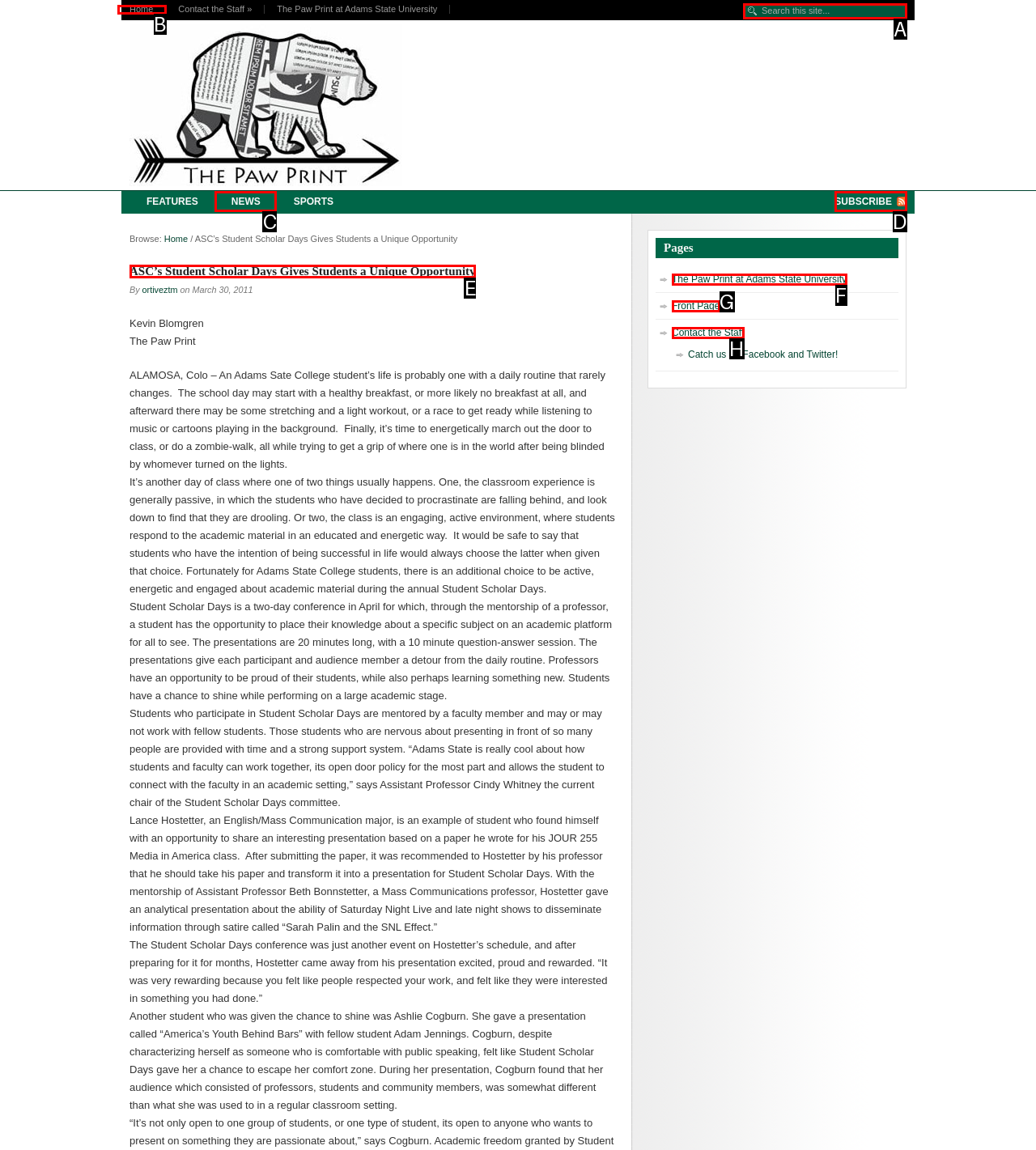Determine which HTML element best fits the description: Front Page
Answer directly with the letter of the matching option from the available choices.

G